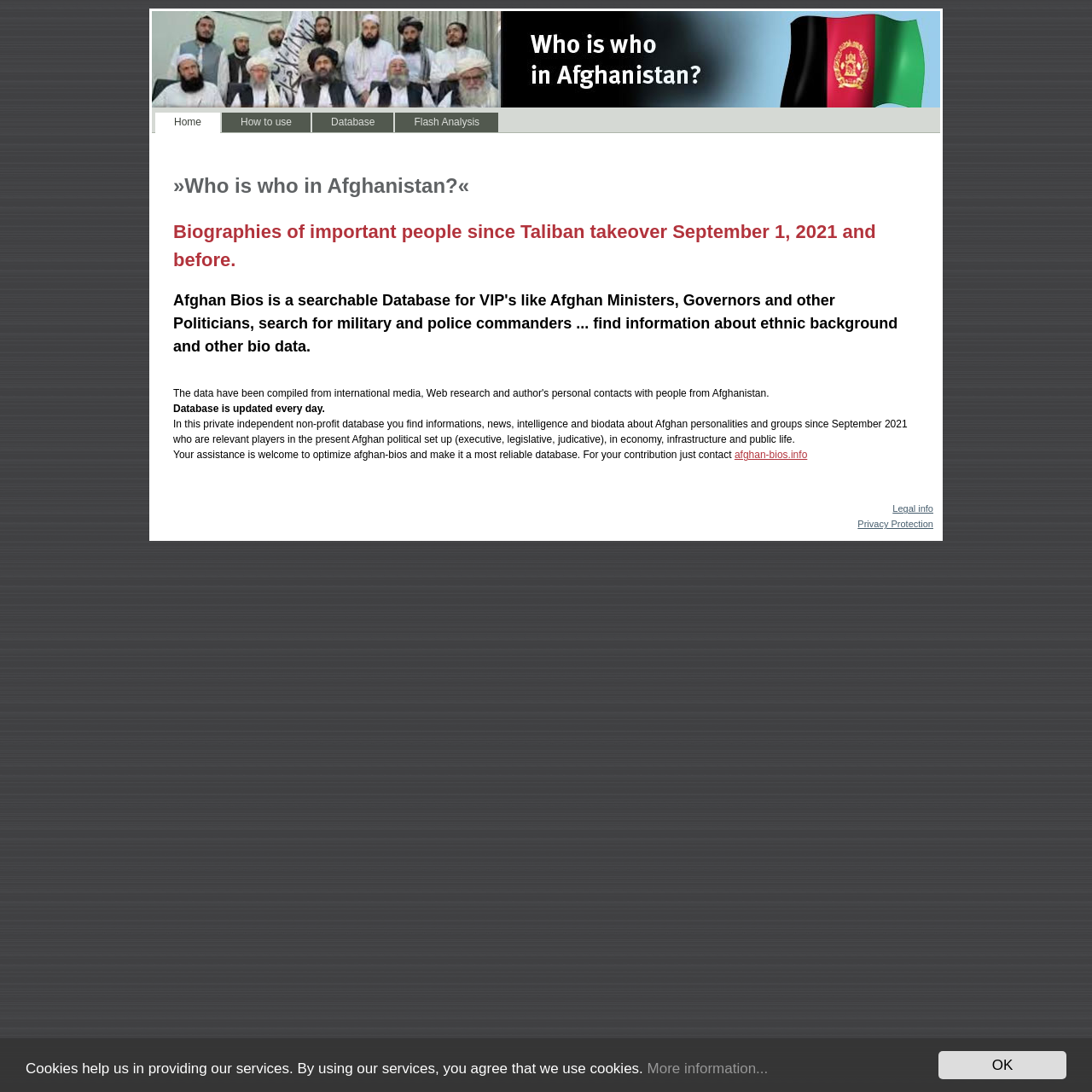What type of information can be found in the database?
Look at the screenshot and provide an in-depth answer.

The database contains informations, news, intelligence, and biodata about Afghan personalities and groups, including their ethnic background, which can be useful for users searching for specific information.